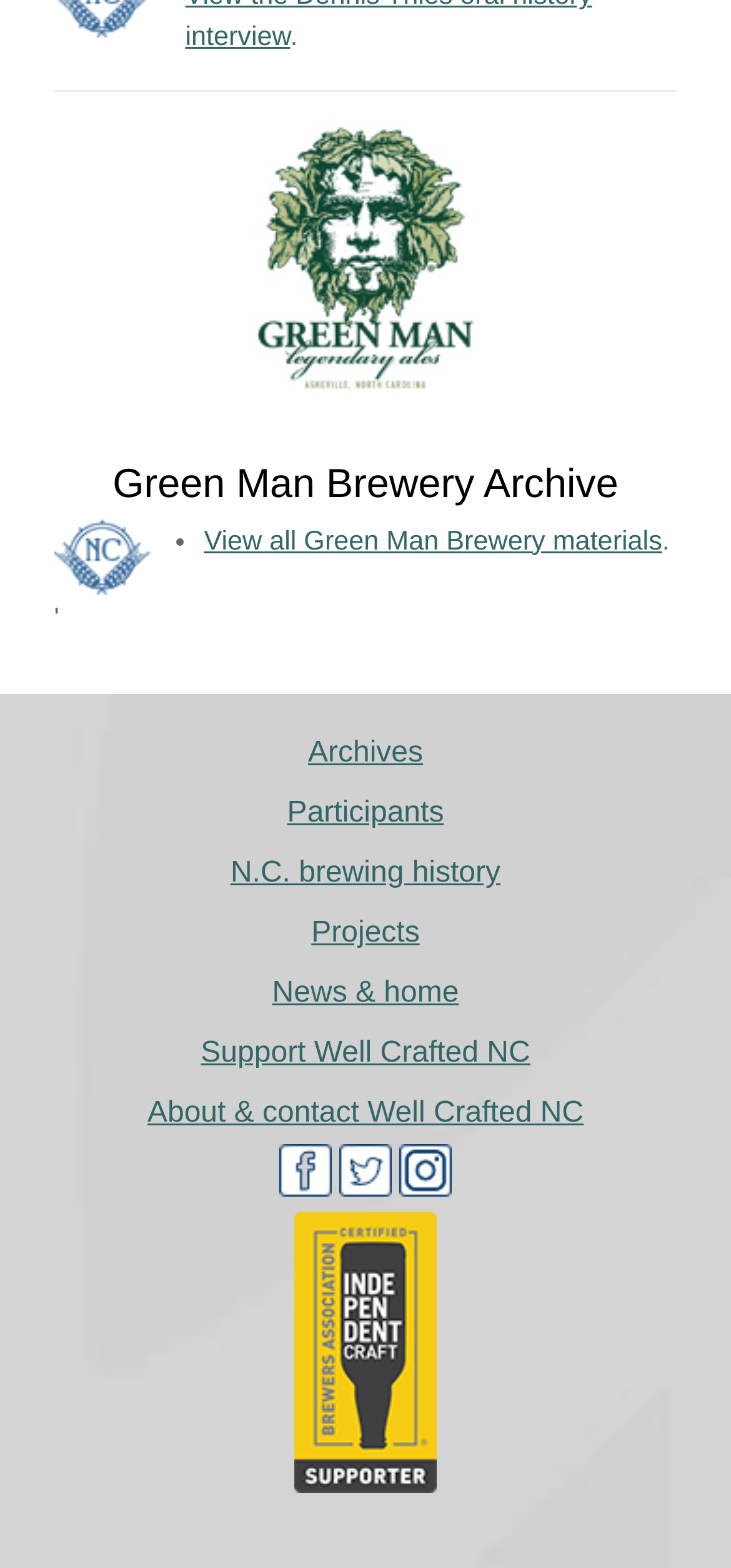Please indicate the bounding box coordinates of the element's region to be clicked to achieve the instruction: "read COOKIES: Oatmeal Chocolate Chip recipe". Provide the coordinates as four float numbers between 0 and 1, i.e., [left, top, right, bottom].

None